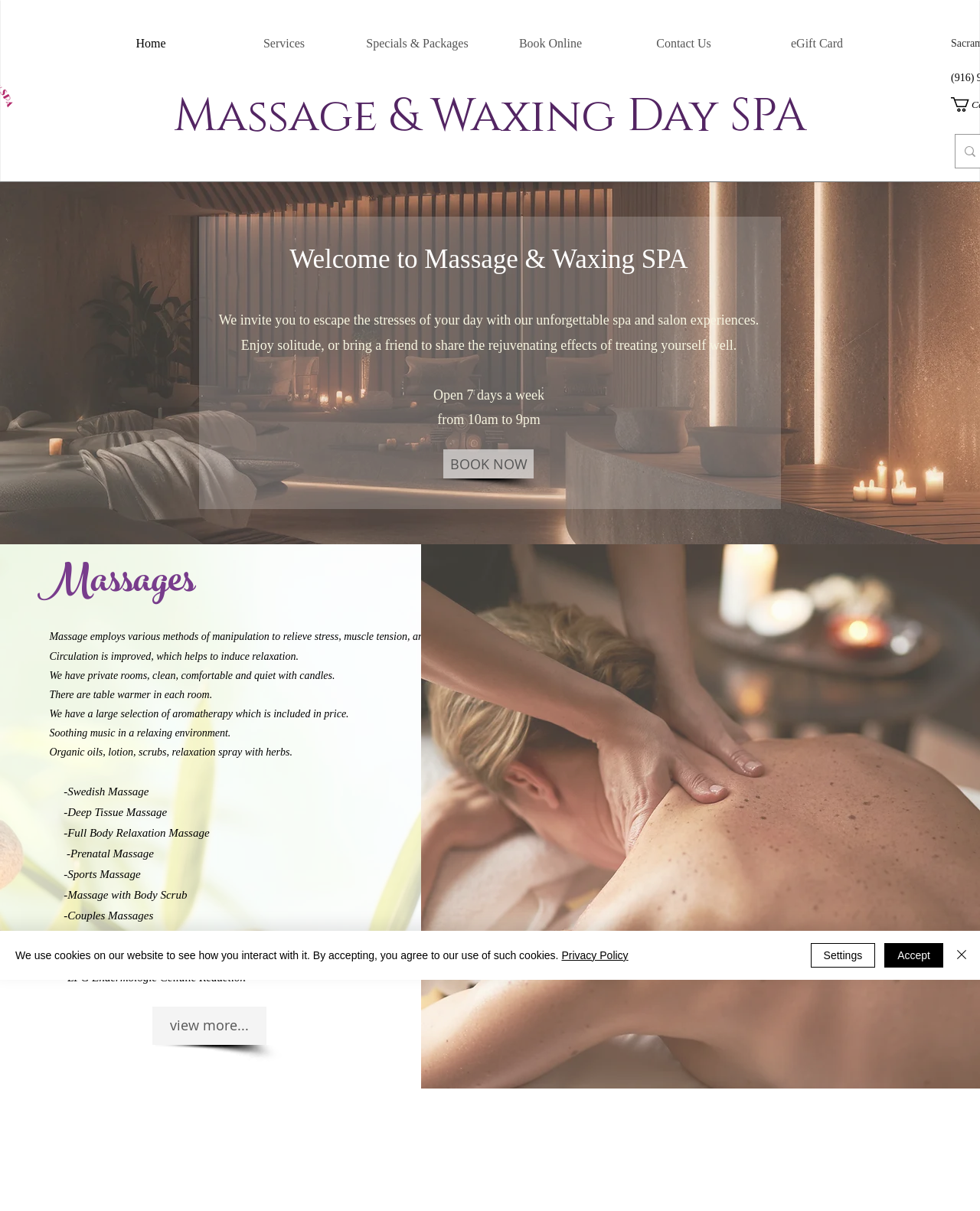Give a one-word or one-phrase response to the question: 
What is the purpose of the image at the top of the page?

To showcase the spa's atmosphere